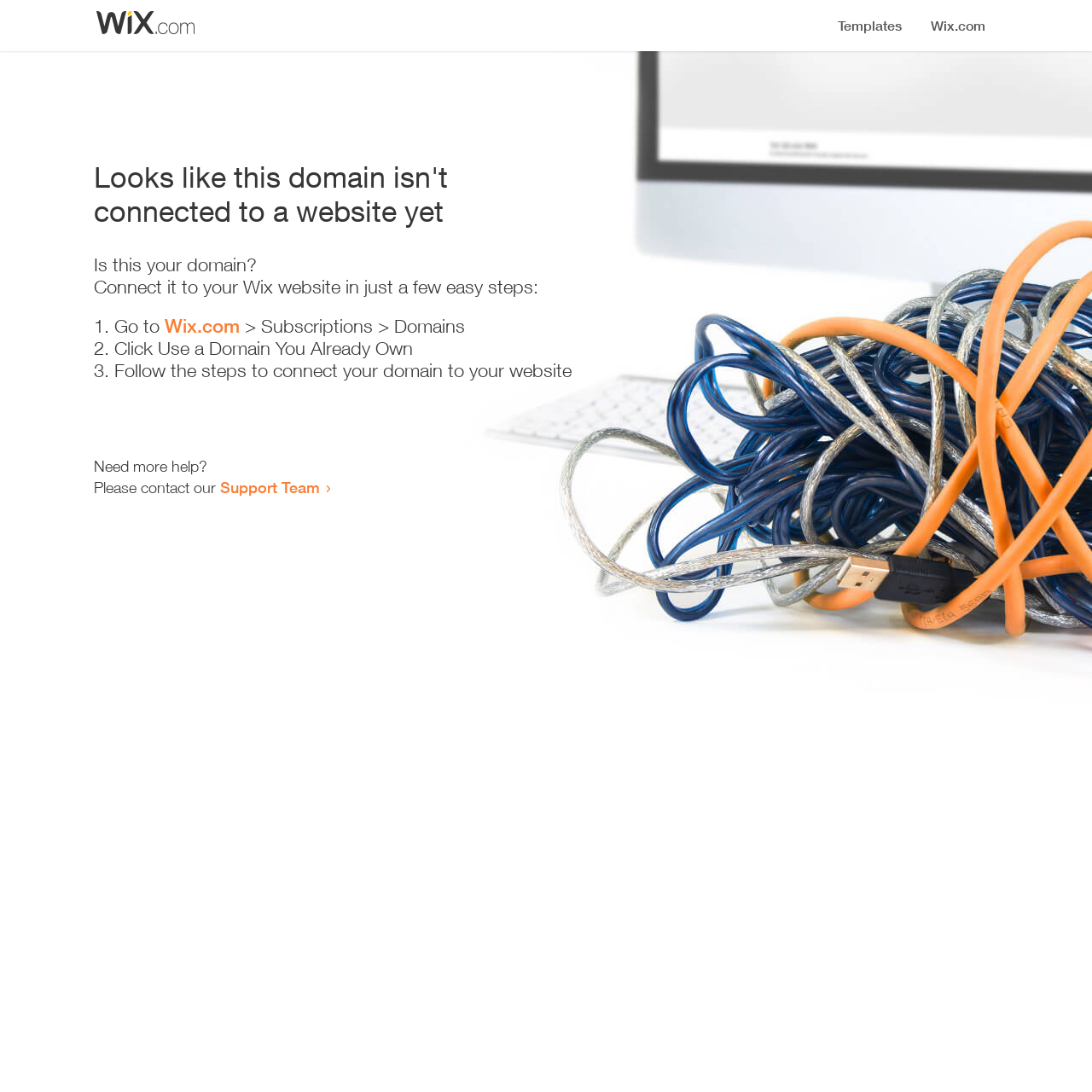What is the purpose of the webpage?
Analyze the image and deliver a detailed answer to the question.

I inferred the purpose of the webpage by analyzing the overall structure and content of the webpage, including the error message, the list of steps, and the supporting text, which all suggest that the webpage is intended to assist users in connecting their domain to a Wix website.